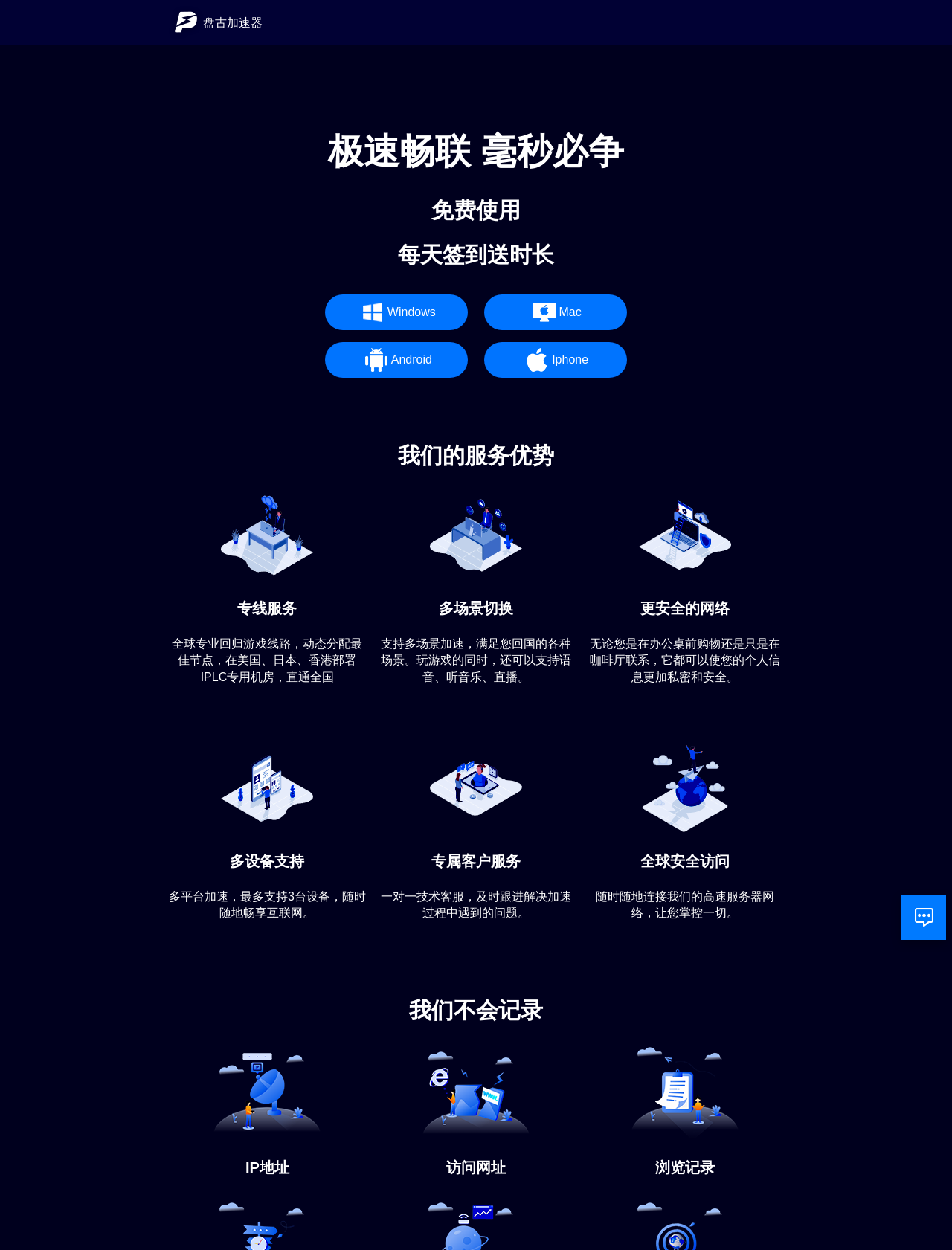Please examine the image and answer the question with a detailed explanation:
How many devices can be supported by the accelerator service?

The webpage mentions '多平台加速，最多支持3台设备' (multi-platform acceleration, supporting up to 3 devices), indicating that the service can support up to 3 devices simultaneously.